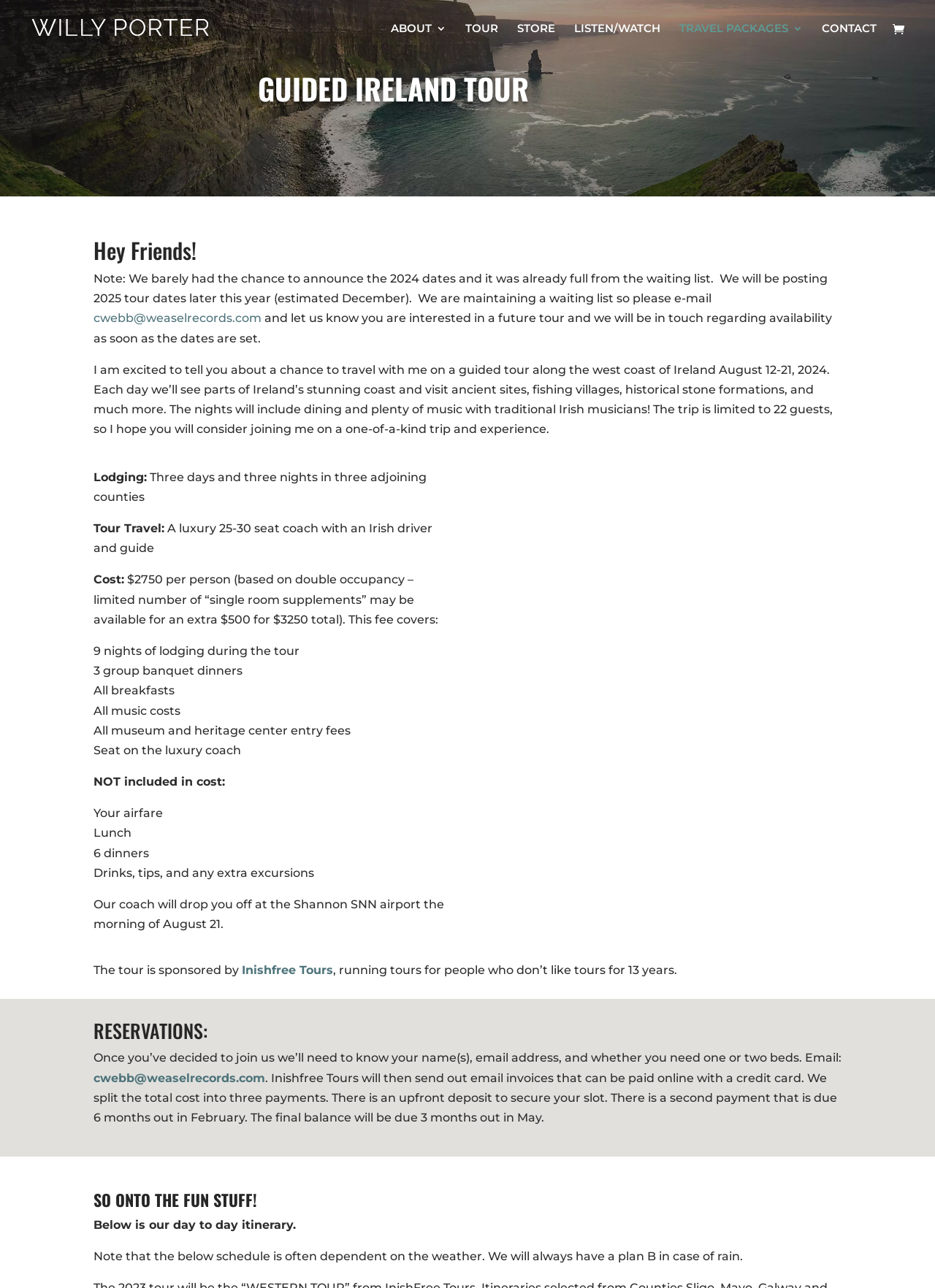What is the cost of the tour per person?
Answer the question with as much detail as you can, using the image as a reference.

The cost of the tour per person is $2750, as mentioned in the paragraph 'Cost: $2750 per person (based on double occupancy – limited number of “single room supplements” may be available for an extra $500 for $3250 total).'.